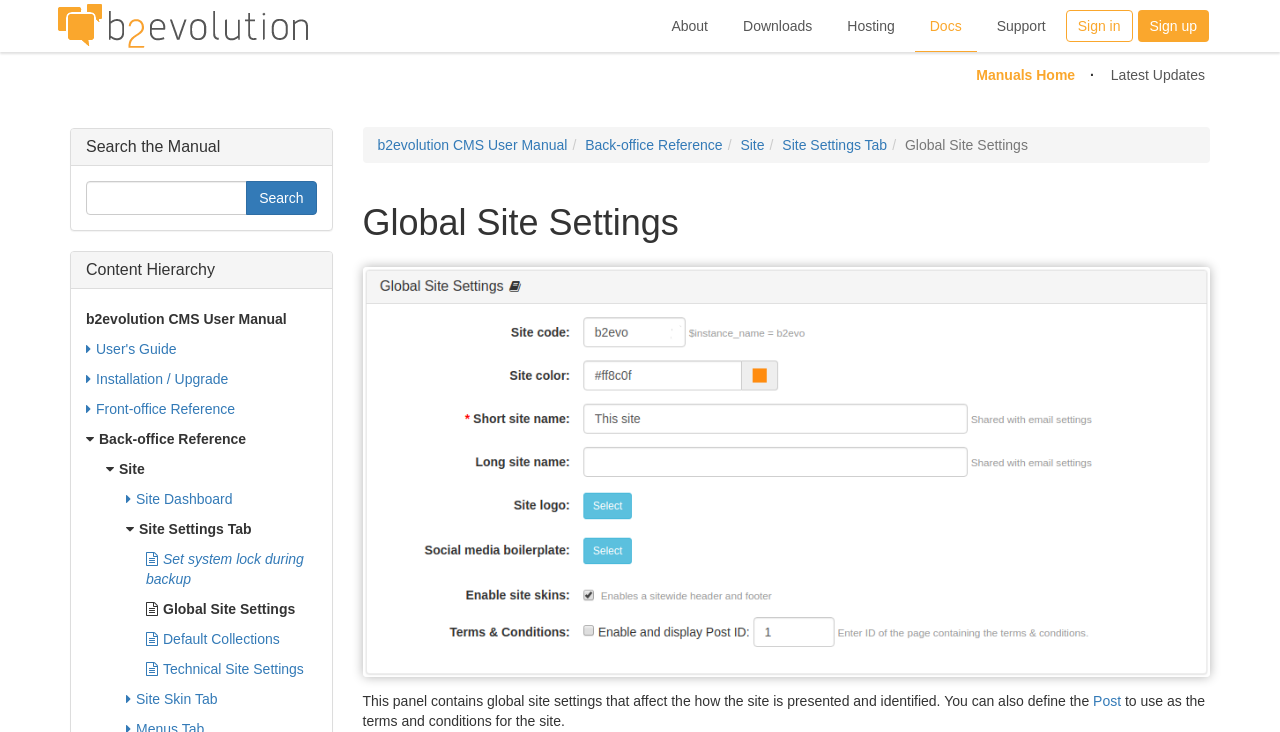Given the description of the UI element: "Back-office Reference", predict the bounding box coordinates in the form of [left, top, right, bottom], with each value being a float between 0 and 1.

[0.457, 0.187, 0.565, 0.209]